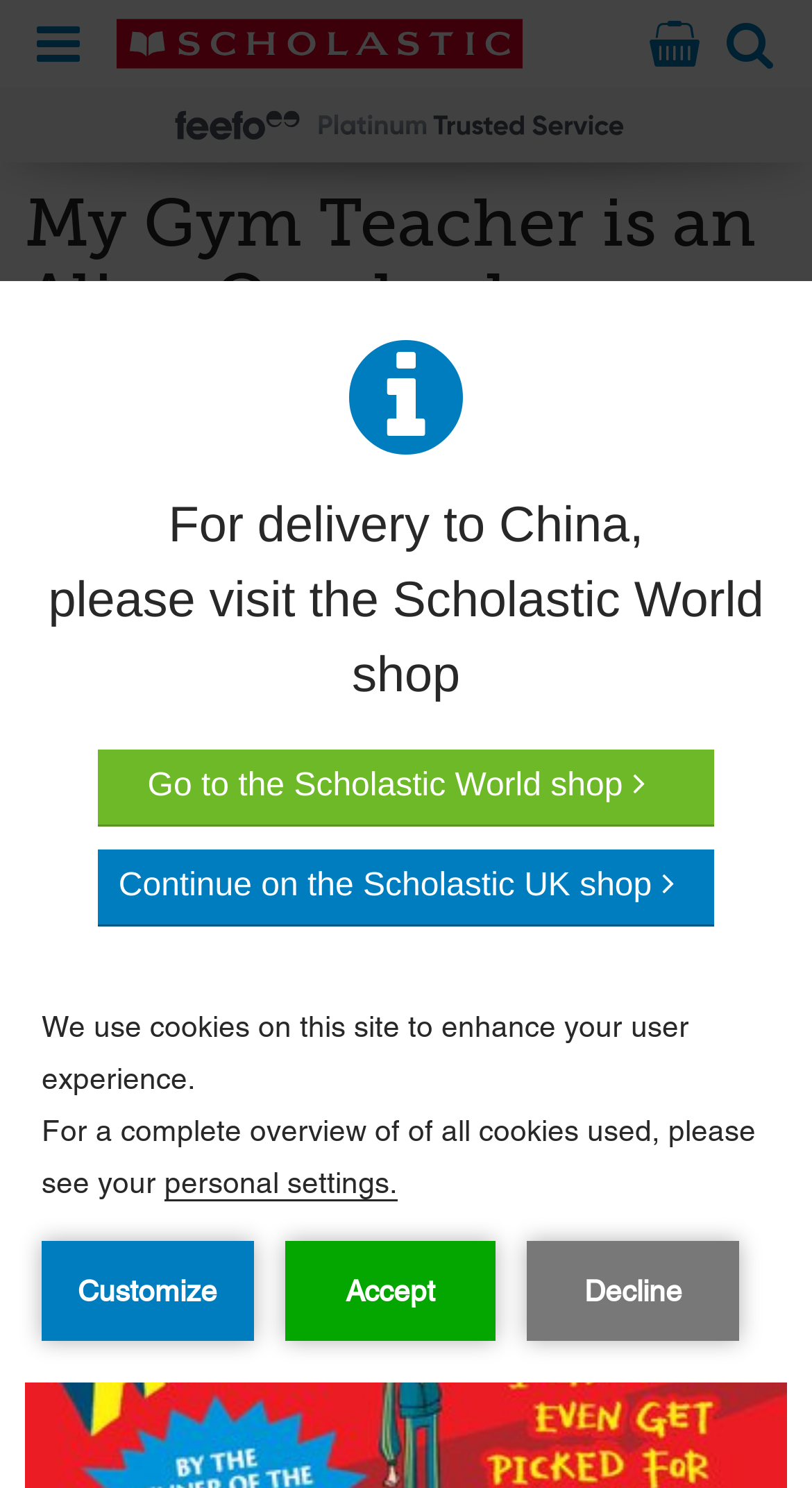Please respond to the question with a concise word or phrase:
What is the price of the book?

£7.99